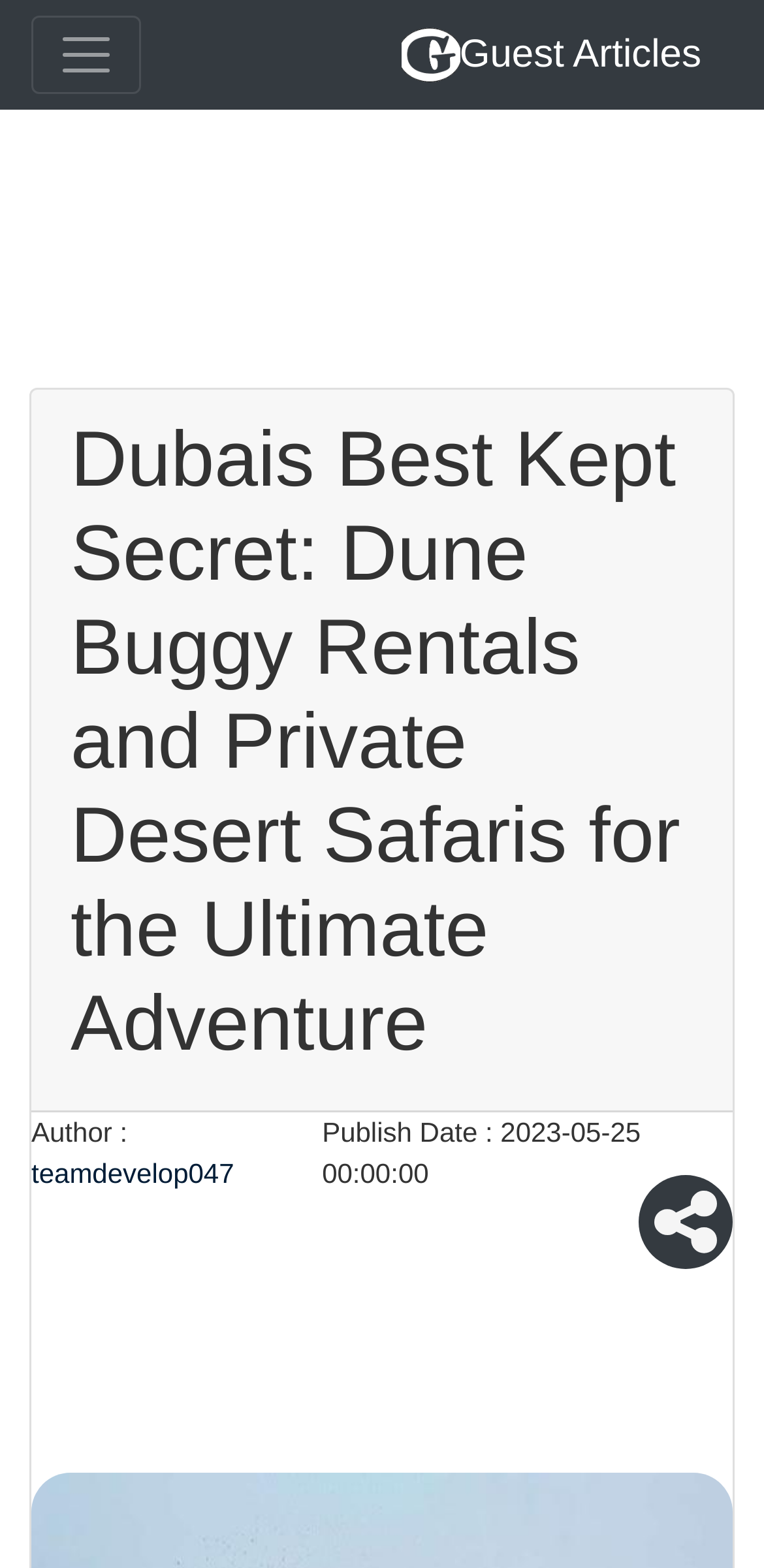Based on what you see in the screenshot, provide a thorough answer to this question: Is the article about dune buggy rentals?

The main heading of the article mentions 'Dune Buggy Rentals' as part of the title, indicating that the article is about this topic. Additionally, the context of the article suggests that it is discussing dune buggy rentals and private desert safaris.